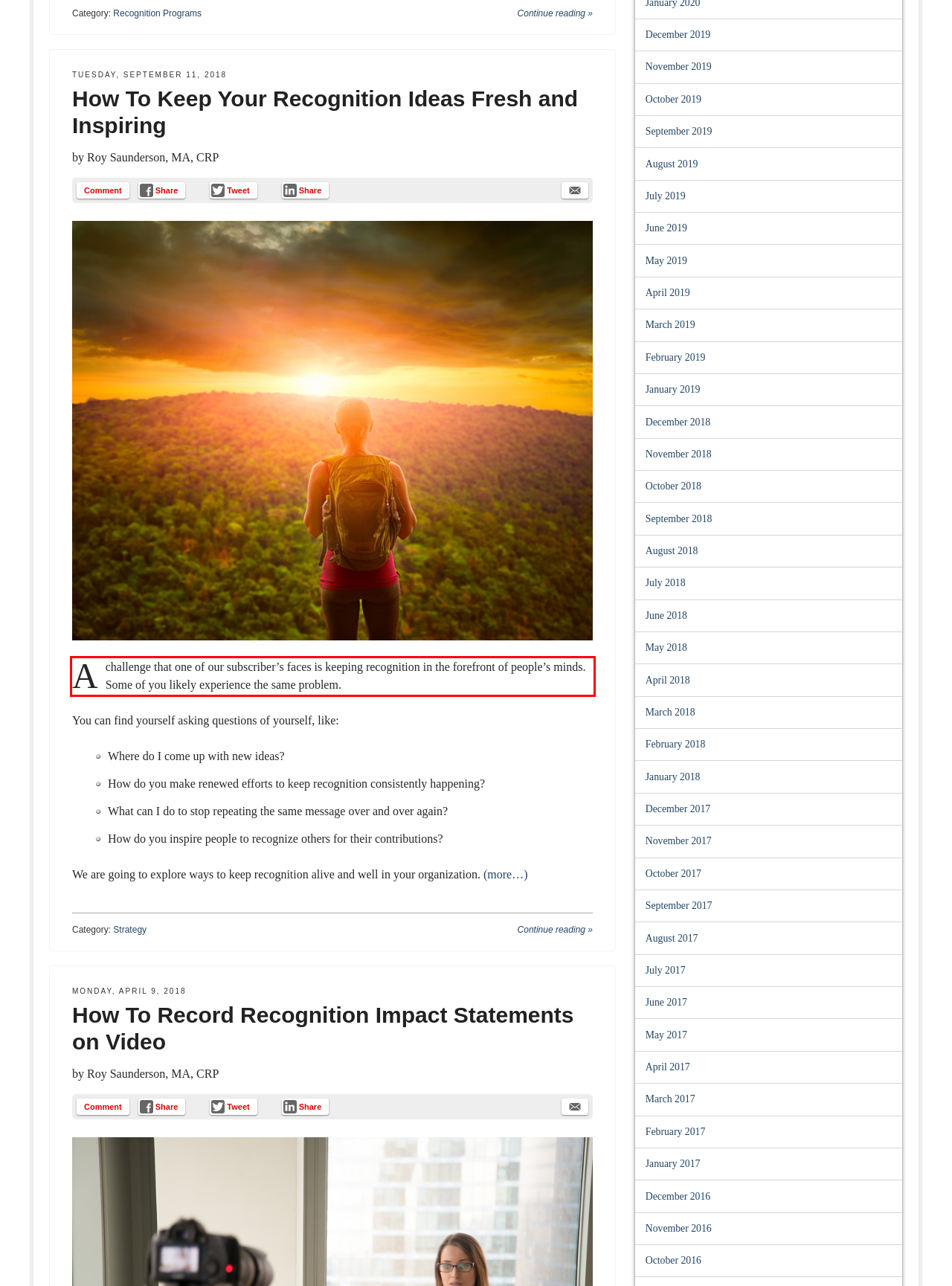Please perform OCR on the text content within the red bounding box that is highlighted in the provided webpage screenshot.

A challenge that one of our subscriber’s faces is keeping recognition in the forefront of people’s minds. Some of you likely experience the same problem.